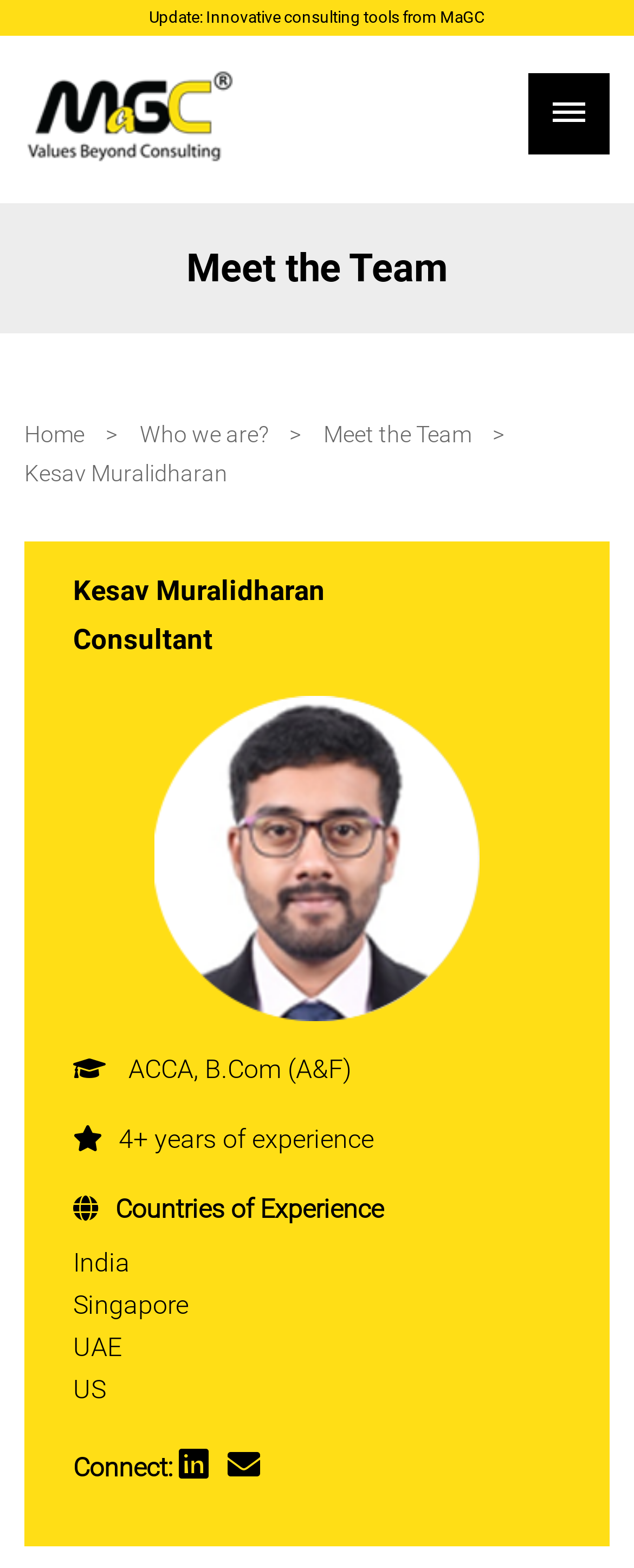Locate the bounding box coordinates of the element that should be clicked to execute the following instruction: "Click on 'Kesav Muralidharan Consultant'".

[0.115, 0.361, 0.885, 0.423]